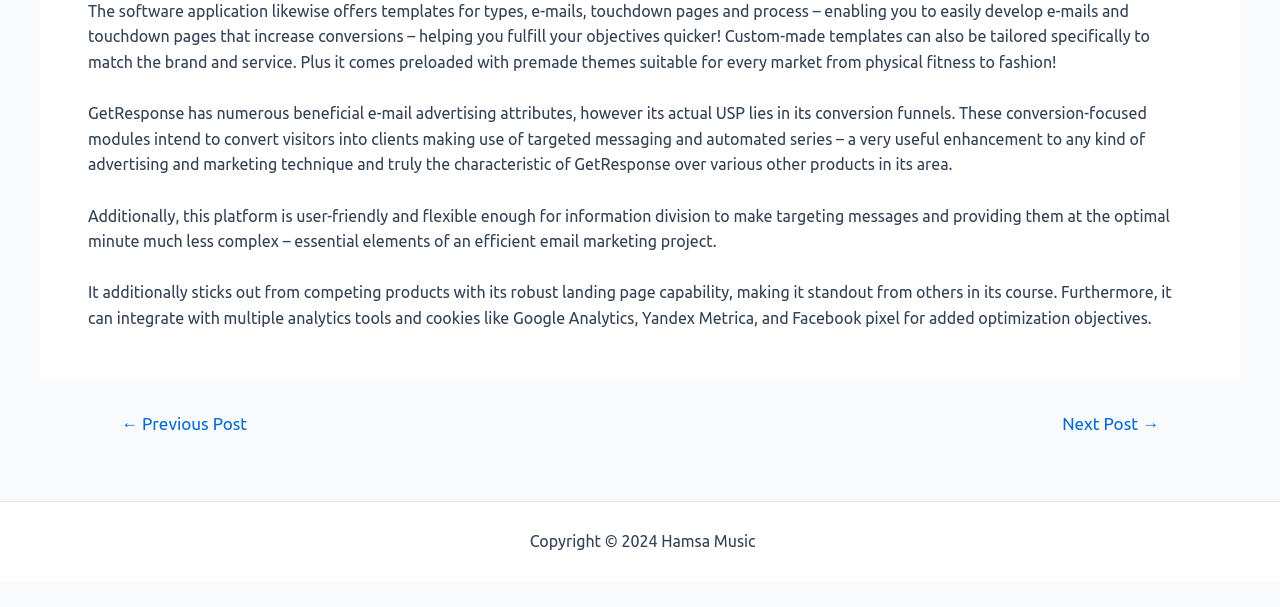With reference to the screenshot, provide a detailed response to the question below:
What is the navigation section for?

The navigation section, which includes links to previous and next posts, is labeled as 'Posts', indicating that it is used for navigating through a series of blog posts or articles.